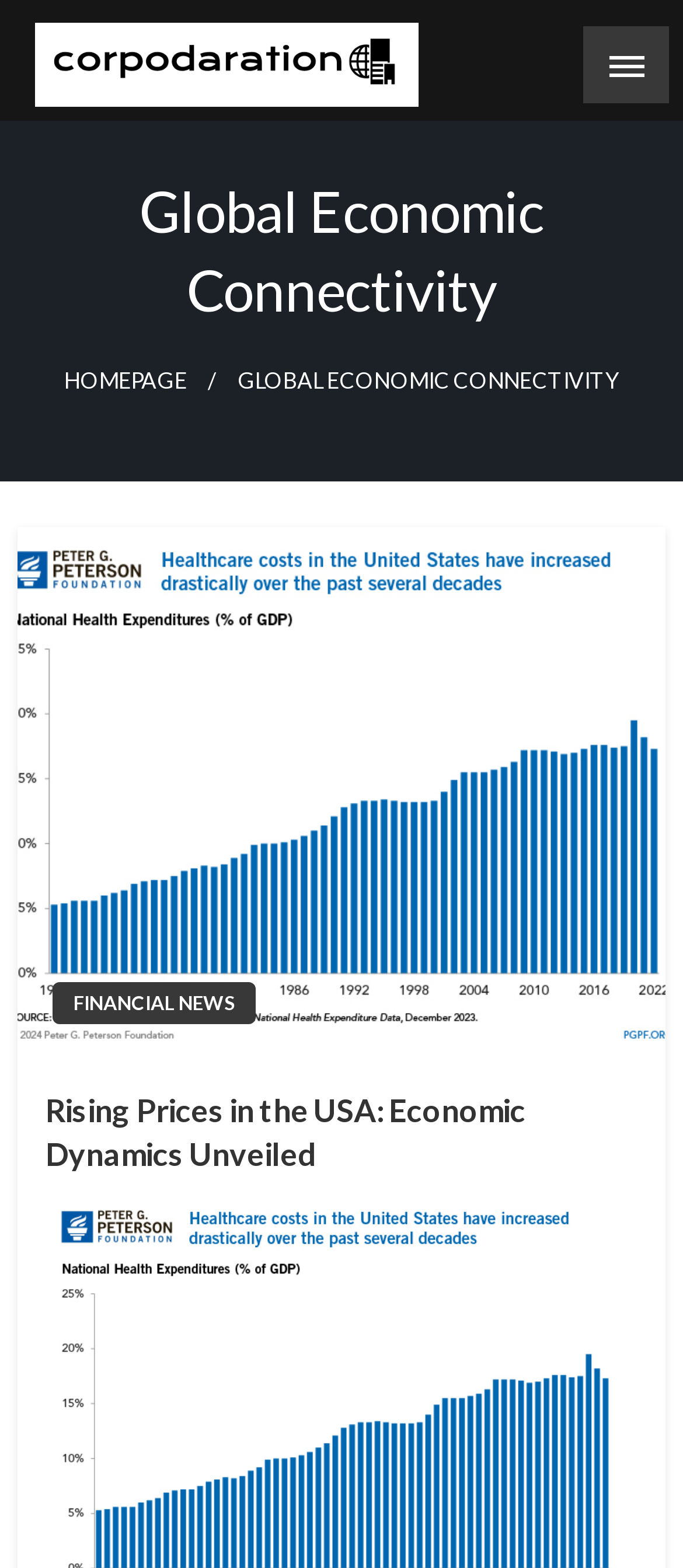Provide a brief response to the question below using one word or phrase:
What is the topic of the news article?

Rising Prices in the USA